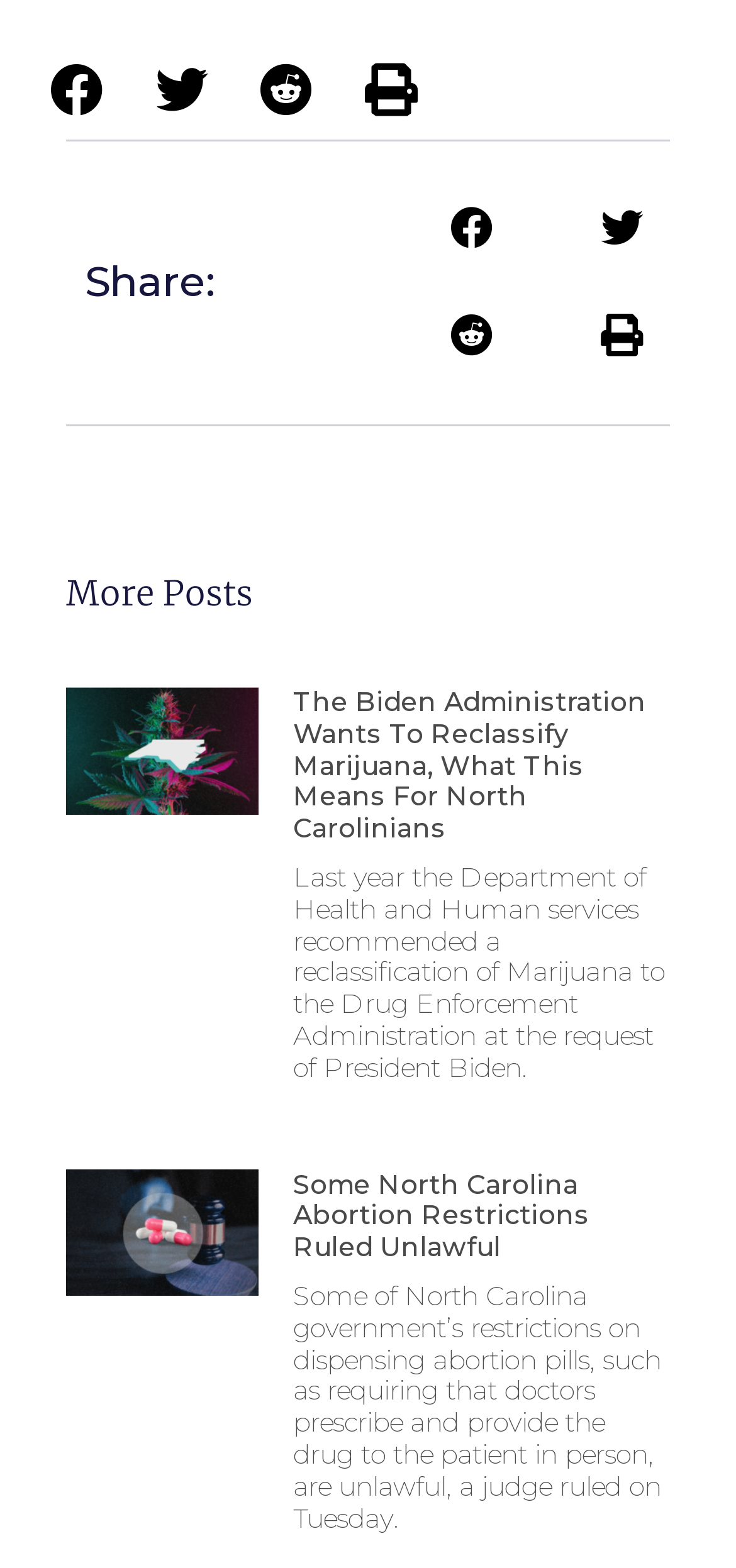Please determine the bounding box coordinates of the element's region to click in order to carry out the following instruction: "Read more about Some North Carolina Abortion Restrictions Ruled Unlawful". The coordinates should be four float numbers between 0 and 1, i.e., [left, top, right, bottom].

[0.398, 0.745, 0.91, 0.806]